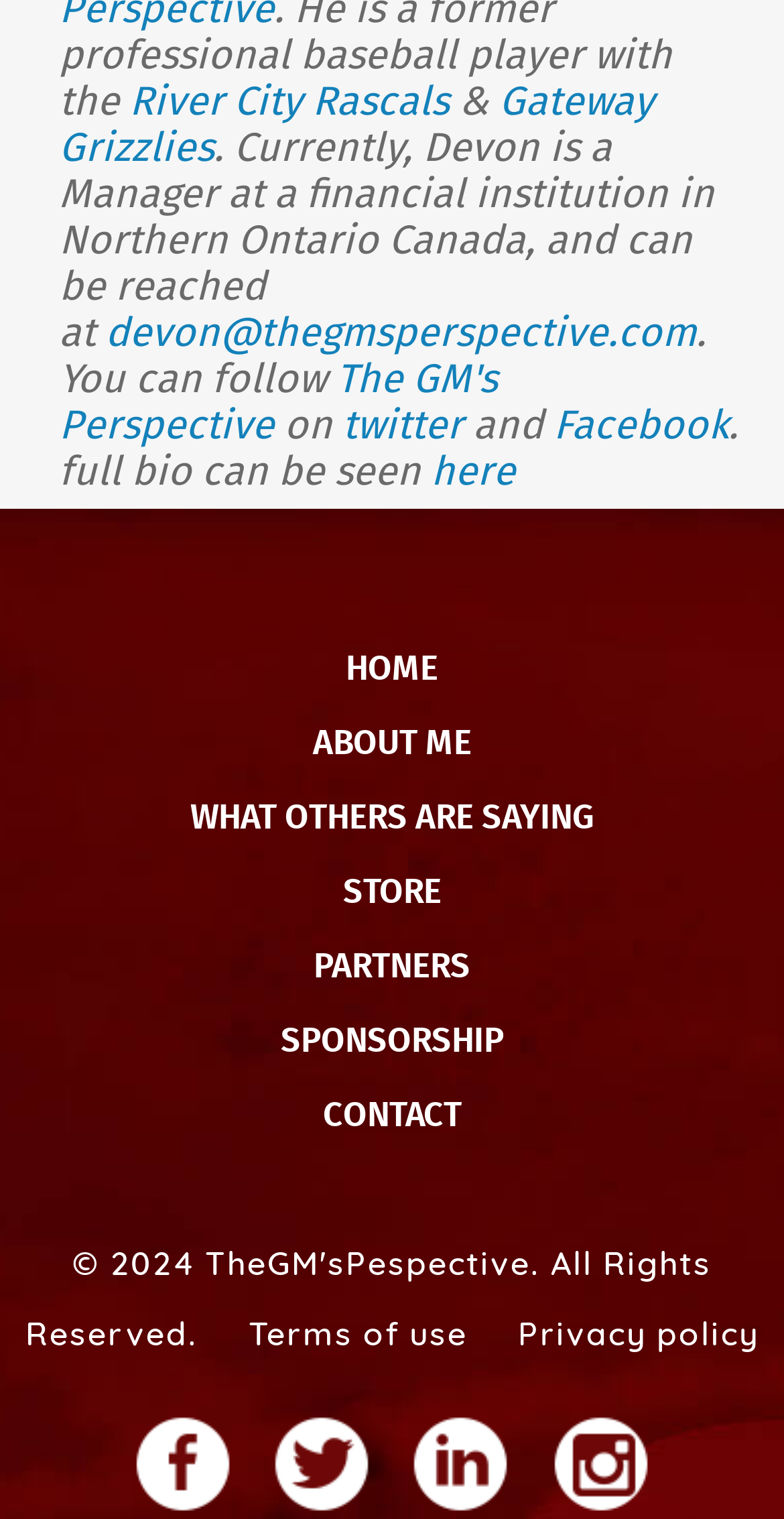Determine the bounding box coordinates for the area you should click to complete the following instruction: "visit River City Rascals".

[0.165, 0.046, 0.572, 0.084]